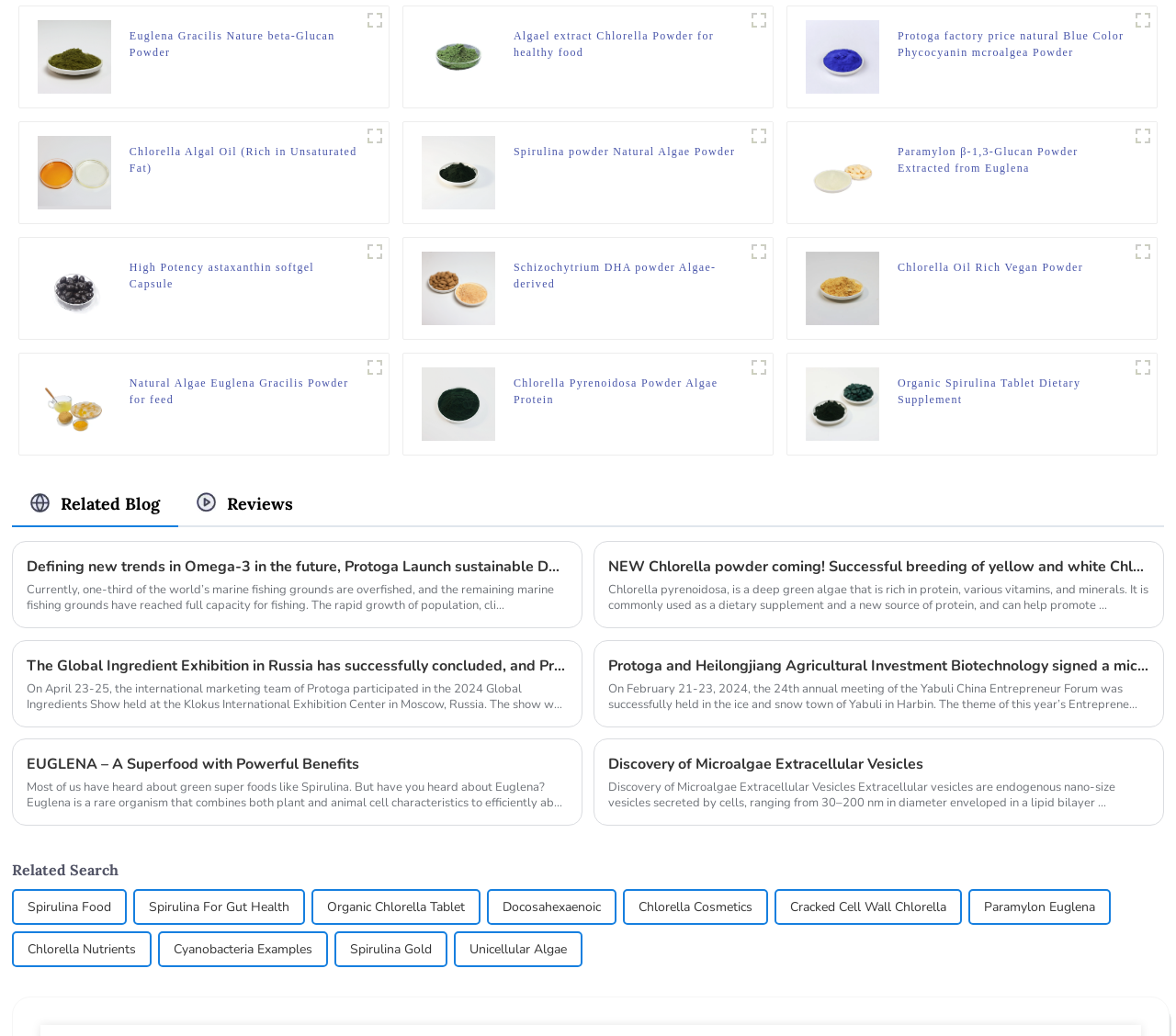How many products are displayed on this webpage?
Please provide a comprehensive answer based on the information in the image.

The webpage contains multiple figures, each with a caption and links, suggesting that there are multiple products being displayed. The exact number is not easily countable, but it is clear that there are more than 5 products.